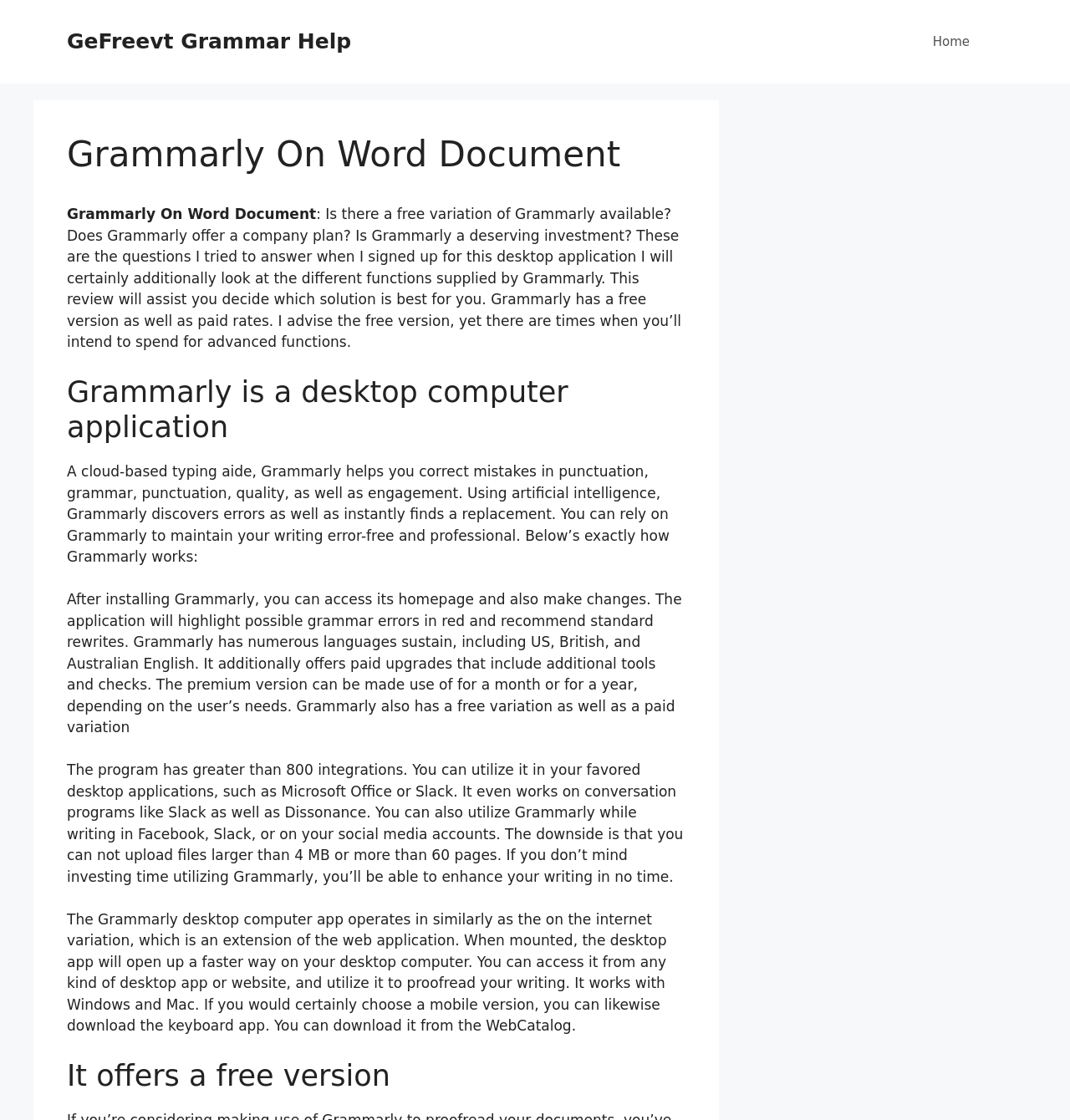Predict the bounding box coordinates of the UI element that matches this description: "Home". The coordinates should be in the format [left, top, right, bottom] with each value between 0 and 1.

[0.856, 0.015, 0.922, 0.06]